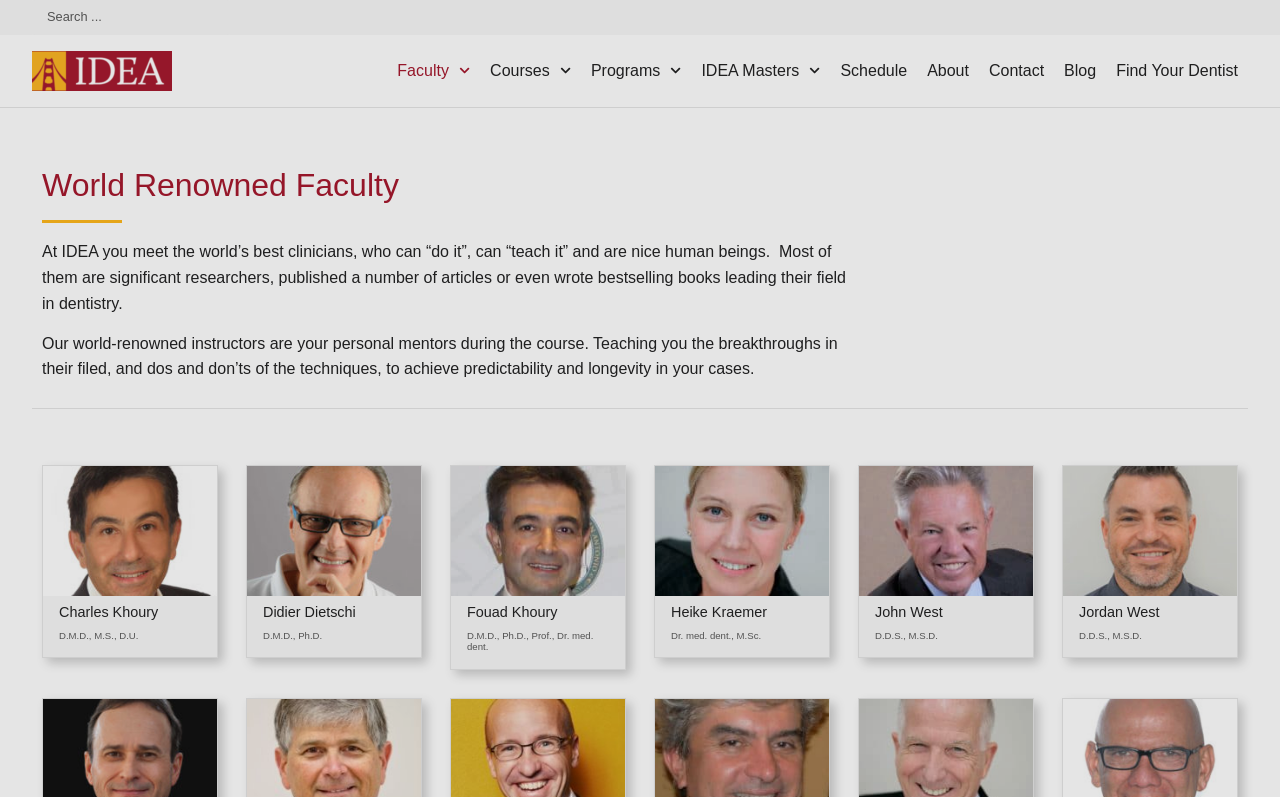Please identify the bounding box coordinates of the element's region that I should click in order to complete the following instruction: "view faculty profiles". The bounding box coordinates consist of four float numbers between 0 and 1, i.e., [left, top, right, bottom].

[0.034, 0.584, 0.17, 0.748]